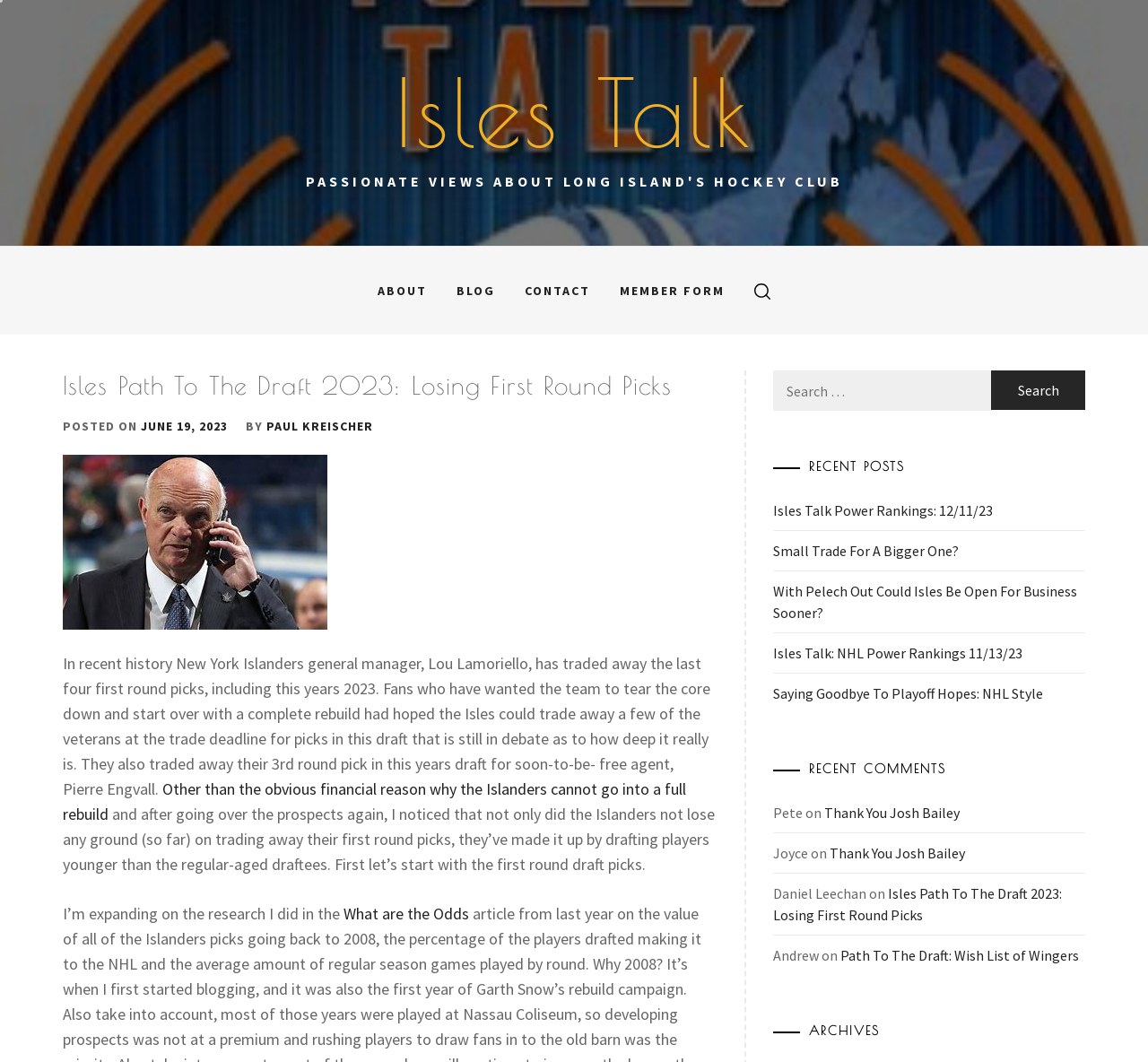Identify the bounding box coordinates necessary to click and complete the given instruction: "Read the article 'Isles Path To The Draft 2023: Losing First Round Picks'".

[0.055, 0.349, 0.625, 0.377]